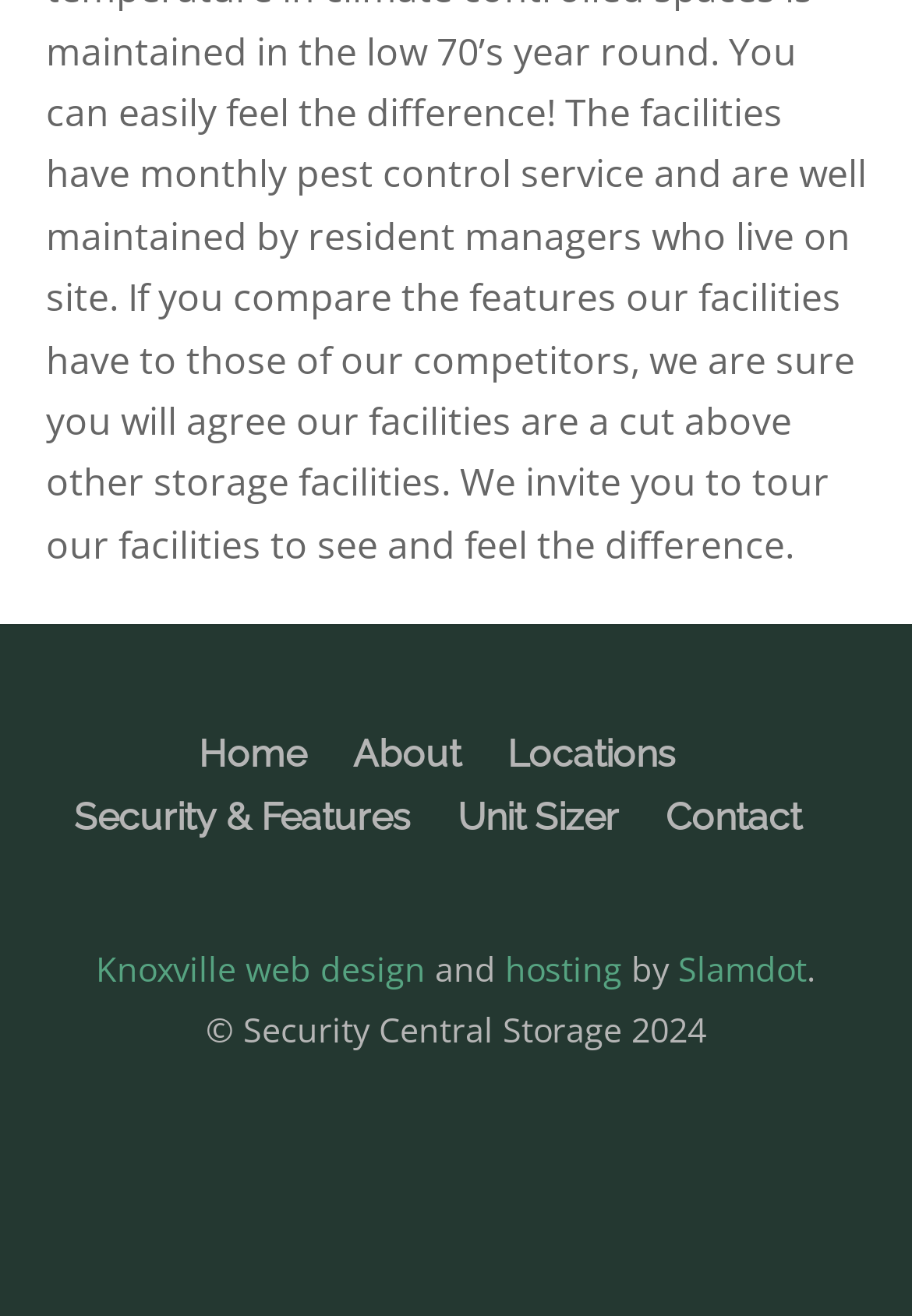Show the bounding box coordinates of the element that should be clicked to complete the task: "check the company's copyright information".

[0.226, 0.766, 0.774, 0.8]